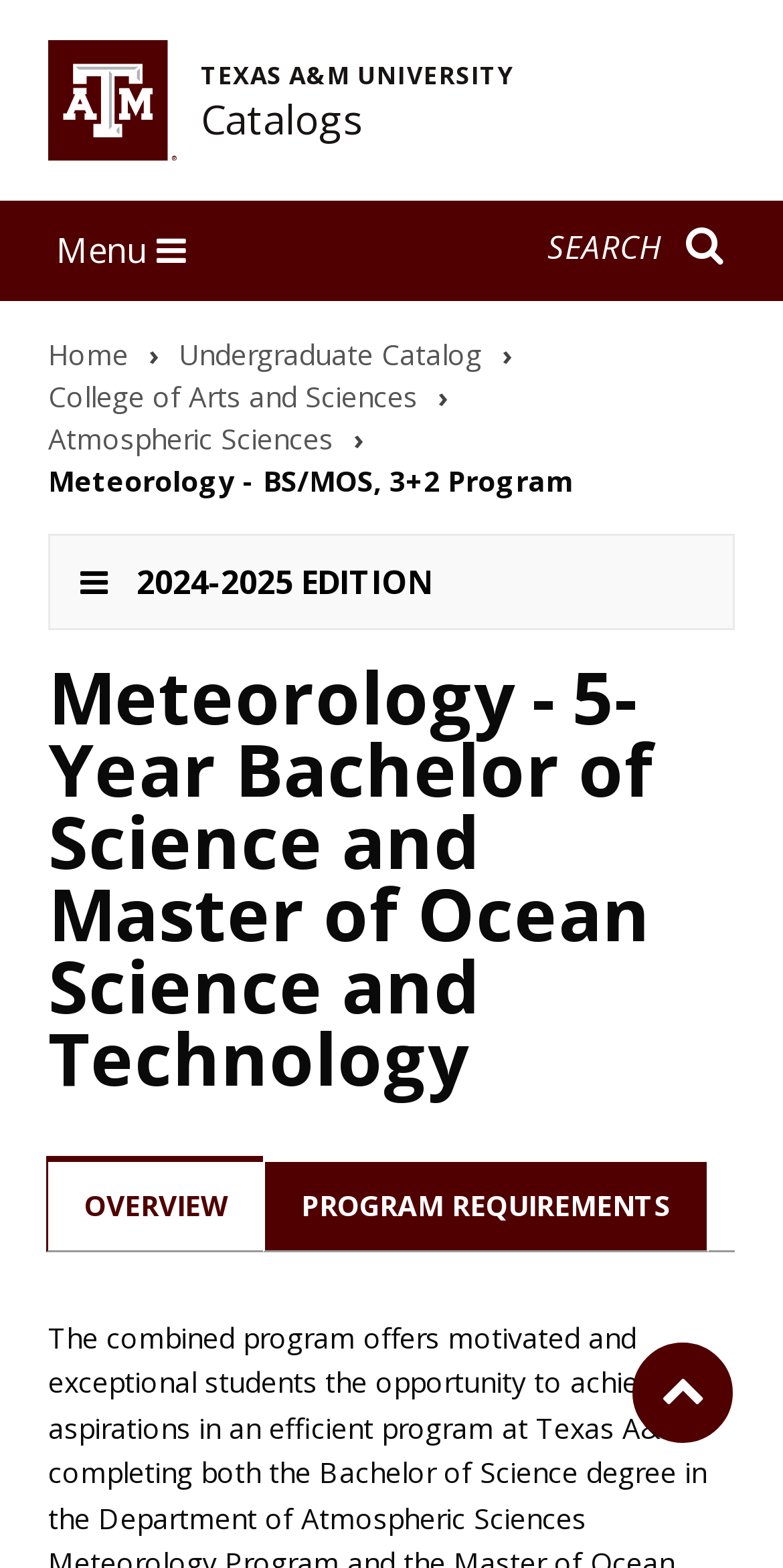Answer this question using a single word or a brief phrase:
What is the name of the program?

Meteorology - 5-Year Bachelor of Science and Master of Ocean Science and Technology